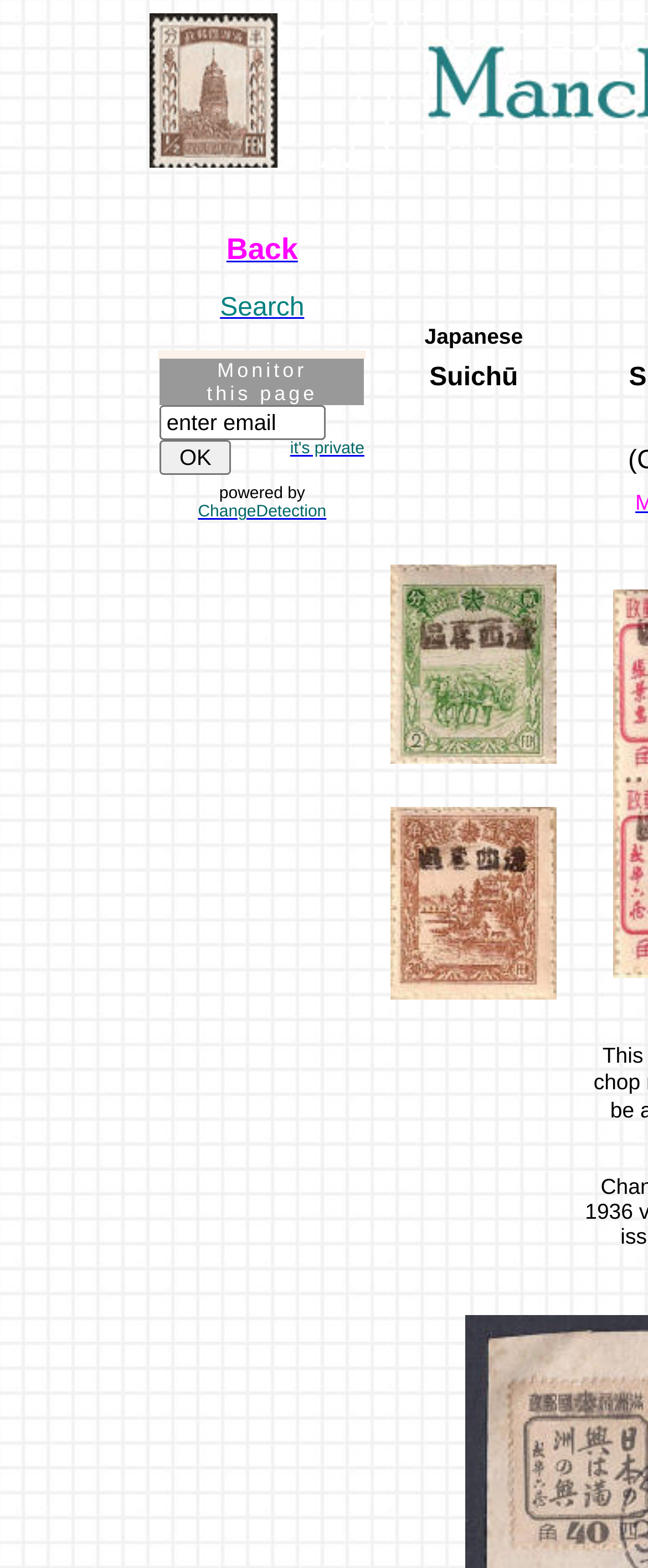What is the purpose of the 'Monitor this page' button?
Ensure your answer is thorough and detailed.

The 'Monitor this page' button is located in the first row of the layout table, and it is likely used to track changes on the current webpage.